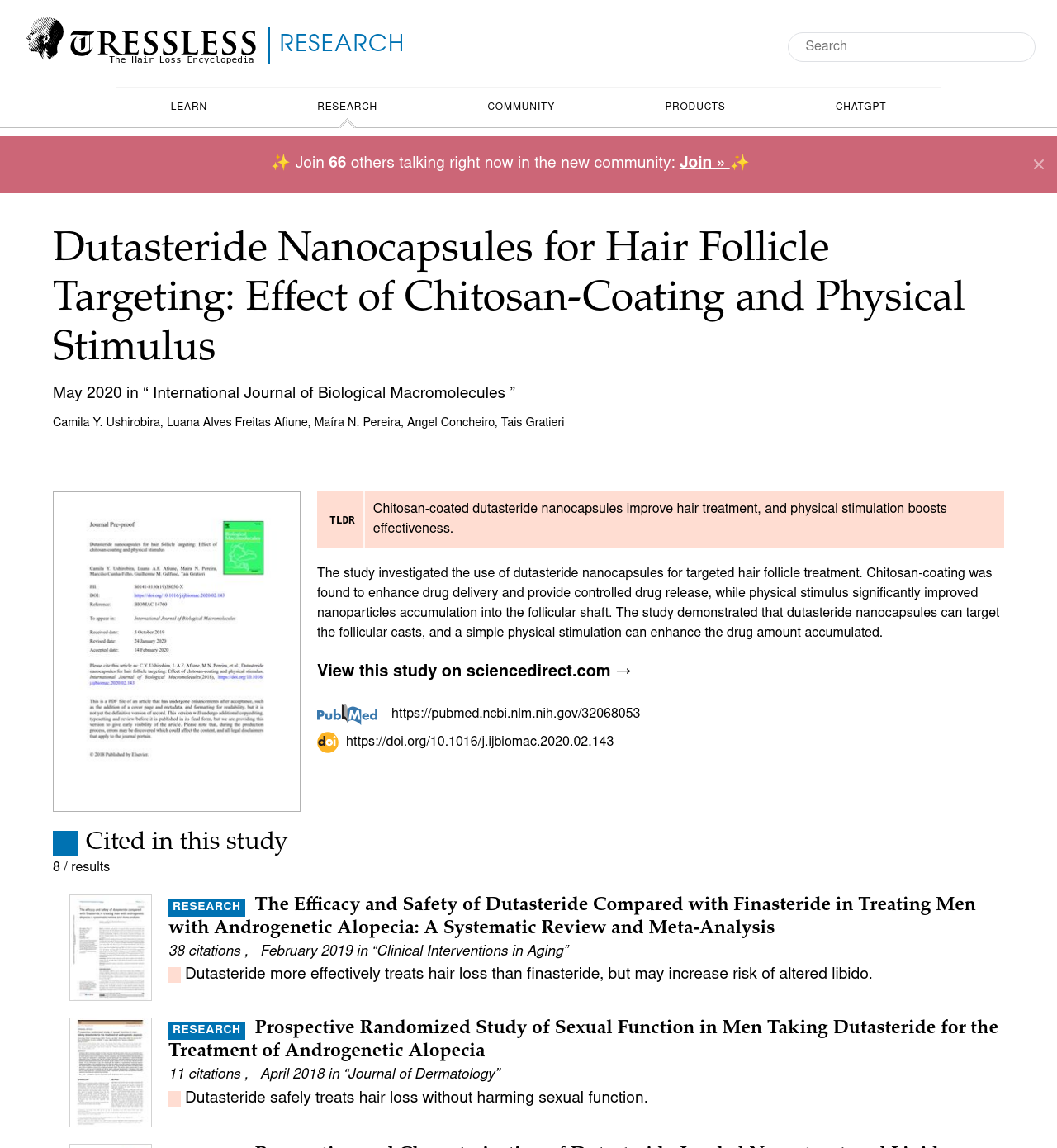Please identify the bounding box coordinates of the clickable element to fulfill the following instruction: "Read the article 'Optimizing Warehouse Cleaning: Modern Techniques for Efficiency'". The coordinates should be four float numbers between 0 and 1, i.e., [left, top, right, bottom].

None